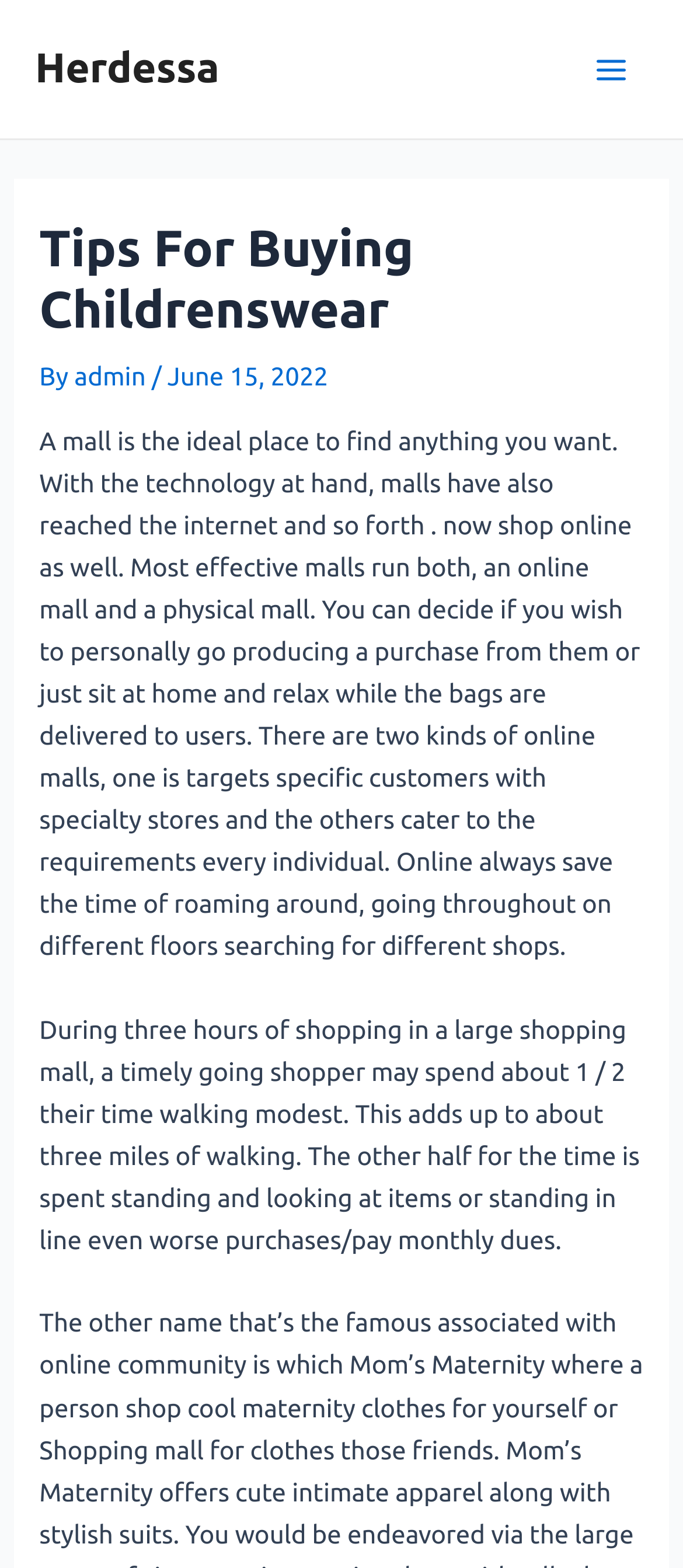Using the provided element description "Main Menu", determine the bounding box coordinates of the UI element.

[0.841, 0.021, 0.949, 0.068]